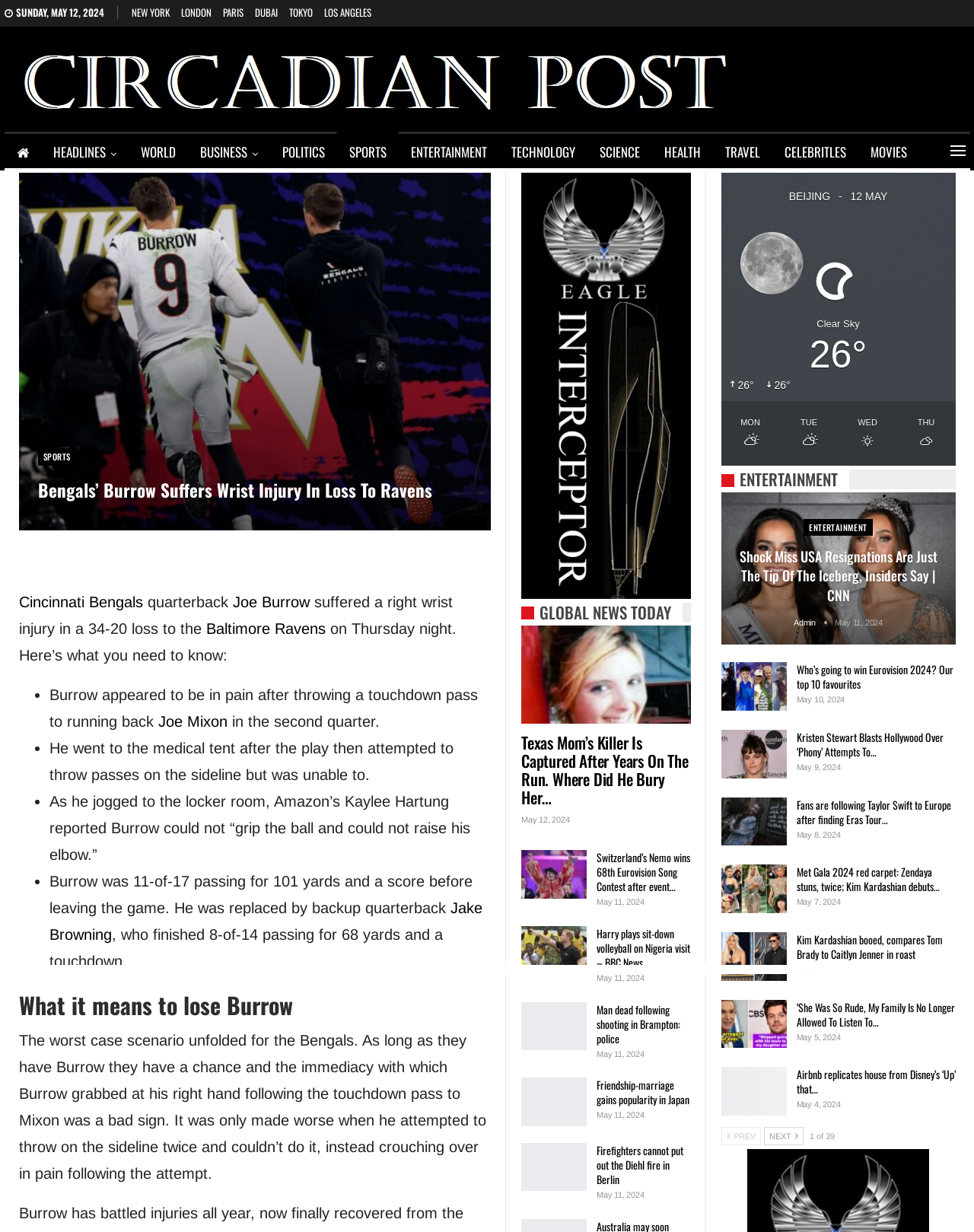Please determine the headline of the webpage and provide its content.

Bengals’ Burrow Suffers Wrist Injury In Loss To Ravens